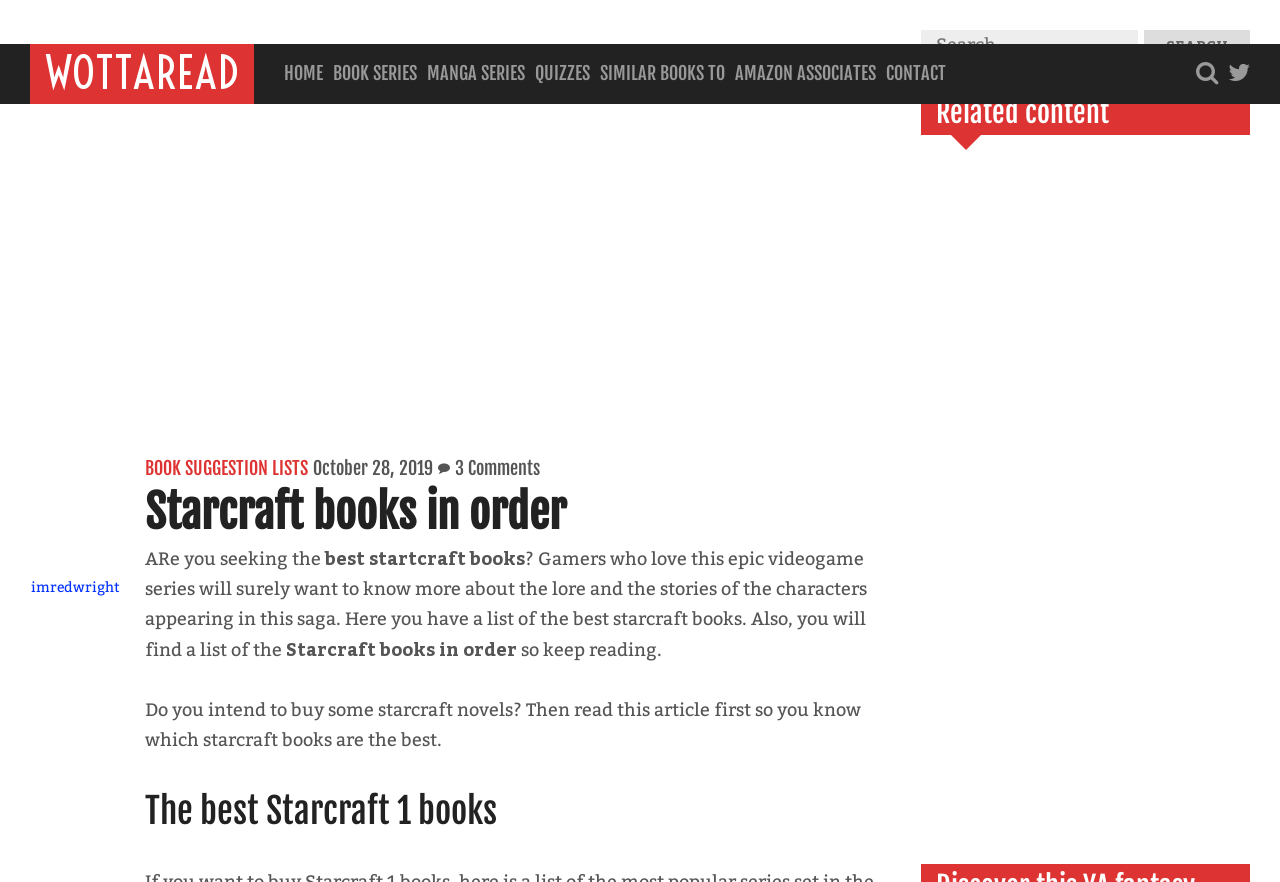Elaborate on the webpage's design and content in a detailed caption.

This webpage is about the best Starcraft books and provides a recommended reading order. At the top, there is a heading "WOTTAREAD" with a link, followed by three icons on the right side. Below this, there is a navigation menu with links to "HOME", "BOOK SERIES", "MANGA SERIES", "QUIZZES", "SIMILAR BOOKS TO", "AMAZON ASSOCIATES", and "CONTACT".

On the left side, there is a large image related to "Best starcraft books". Below the image, there is a link to "imredwright" and a section with links to "BOOK SUGGESTION LISTS", a date "October 28, 2019", and a comment section with 3 comments.

The main content of the webpage starts with a heading "Starcraft books in order" and a brief introduction to the topic. The text explains that gamers who love the Starcraft videogame series will want to know more about the lore and stories of the characters, and provides a list of the best Starcraft books. The text also mentions that readers can find a list of Starcraft books in order.

Further down, there is a section with a heading "Related content" and an advertisement iframe. On the top right side, there is a search box with a "Search" button.